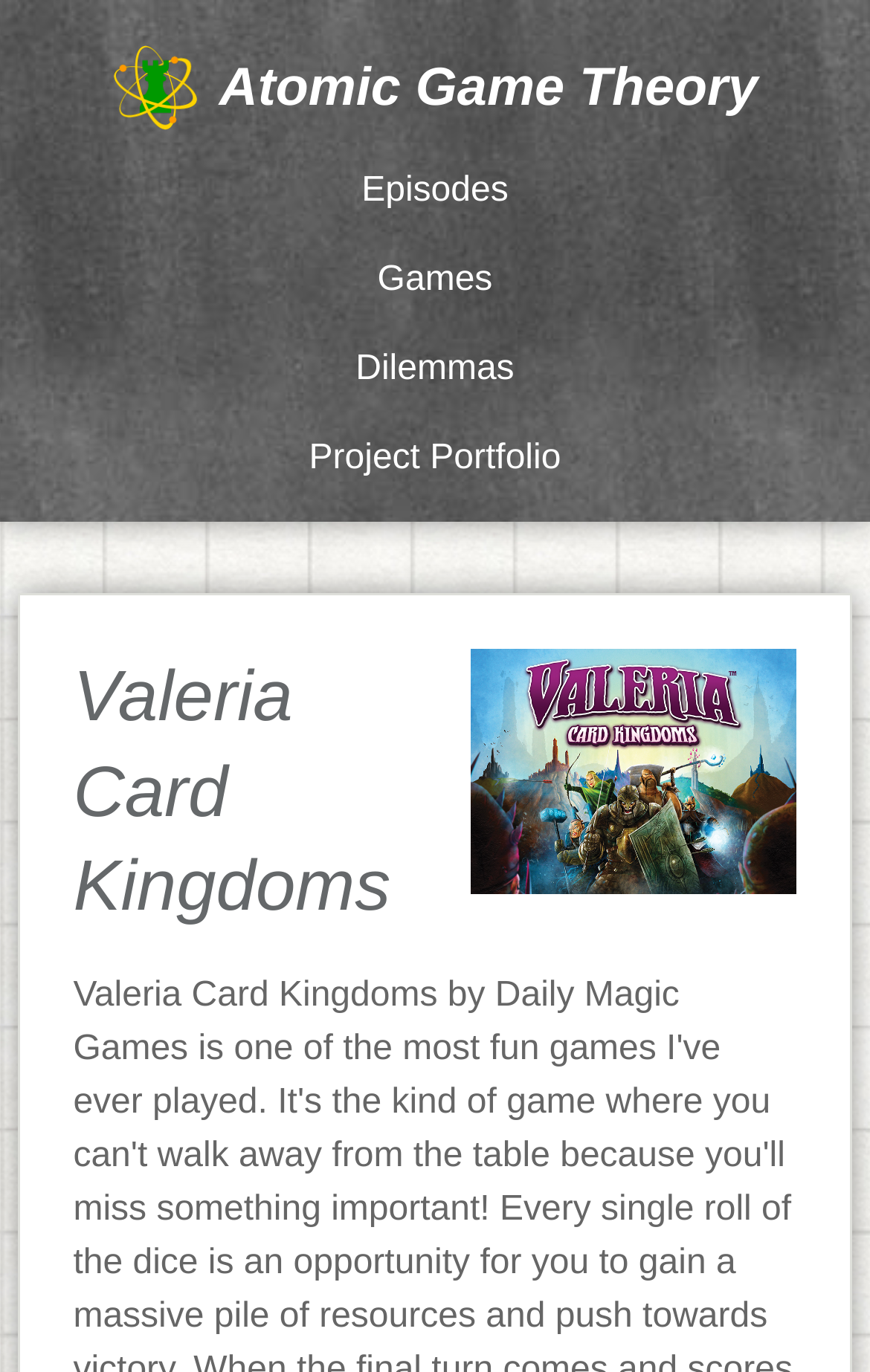Locate the bounding box coordinates of the UI element described by: "Overview". The bounding box coordinates should consist of four float numbers between 0 and 1, i.e., [left, top, right, bottom].

None